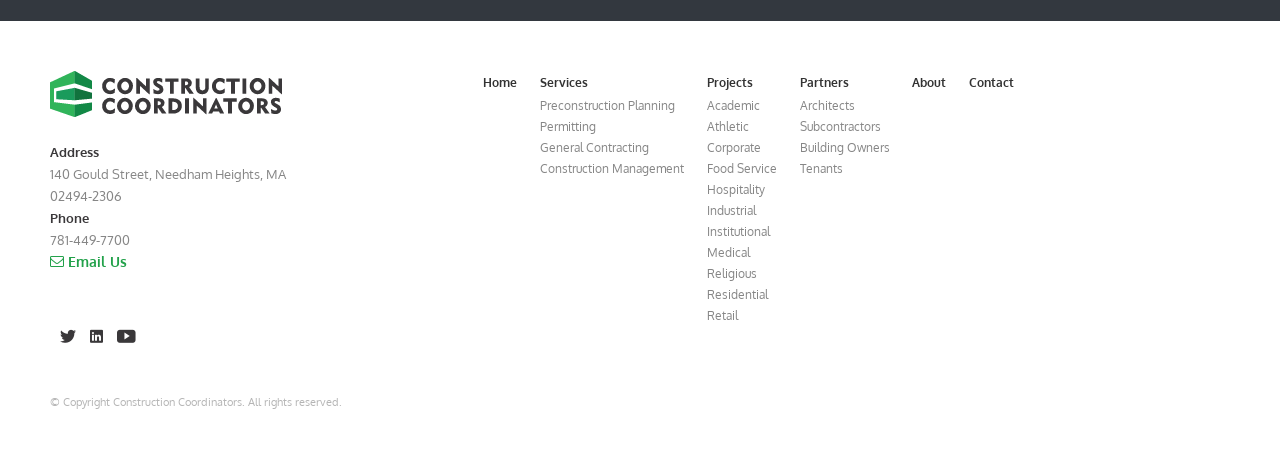Identify the bounding box coordinates of the part that should be clicked to carry out this instruction: "Click the Projects link".

[0.552, 0.163, 0.607, 0.207]